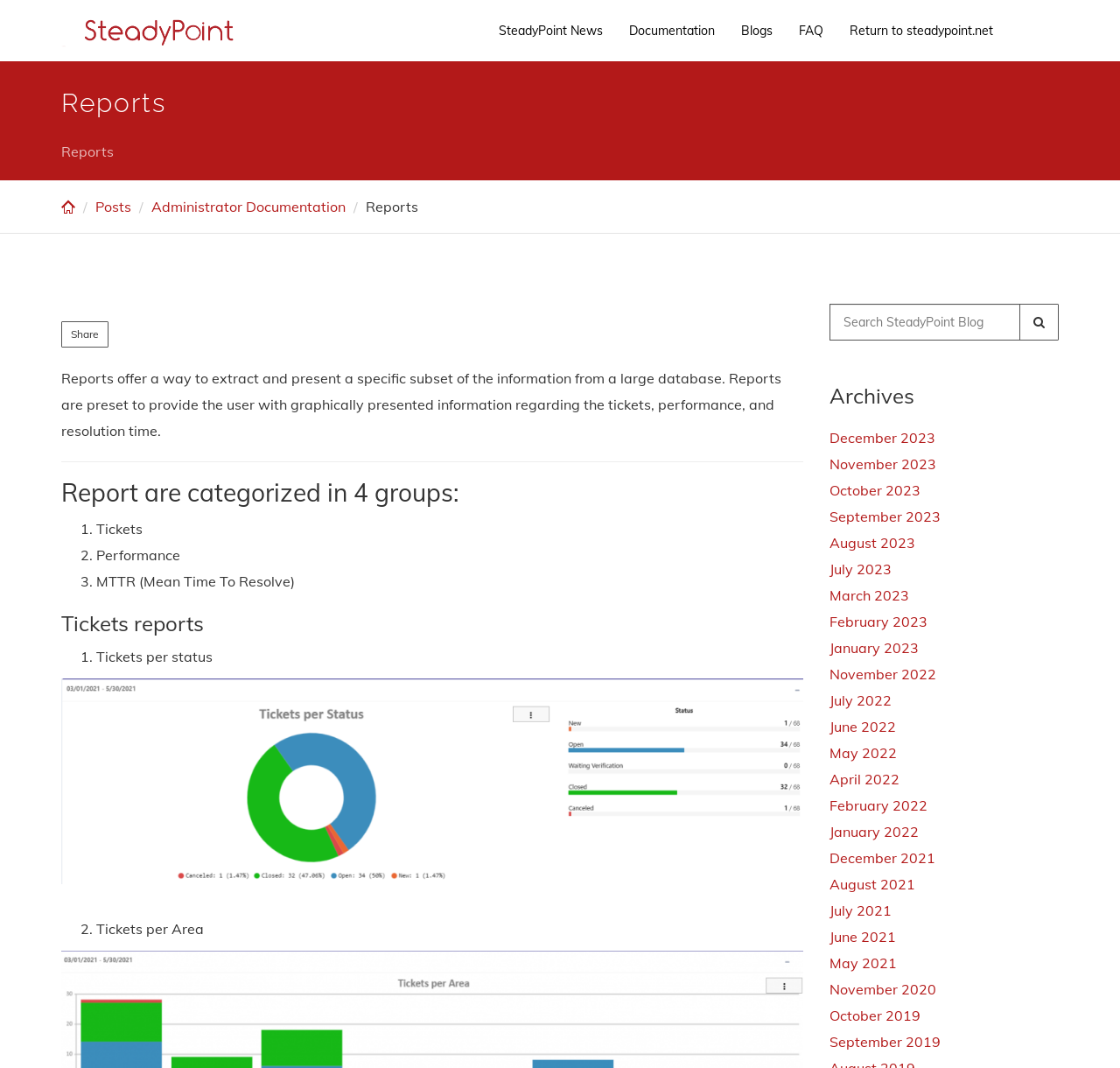Determine the bounding box coordinates of the region that needs to be clicked to achieve the task: "Click on SteadyPoint Blog".

[0.043, 0.0, 0.24, 0.057]